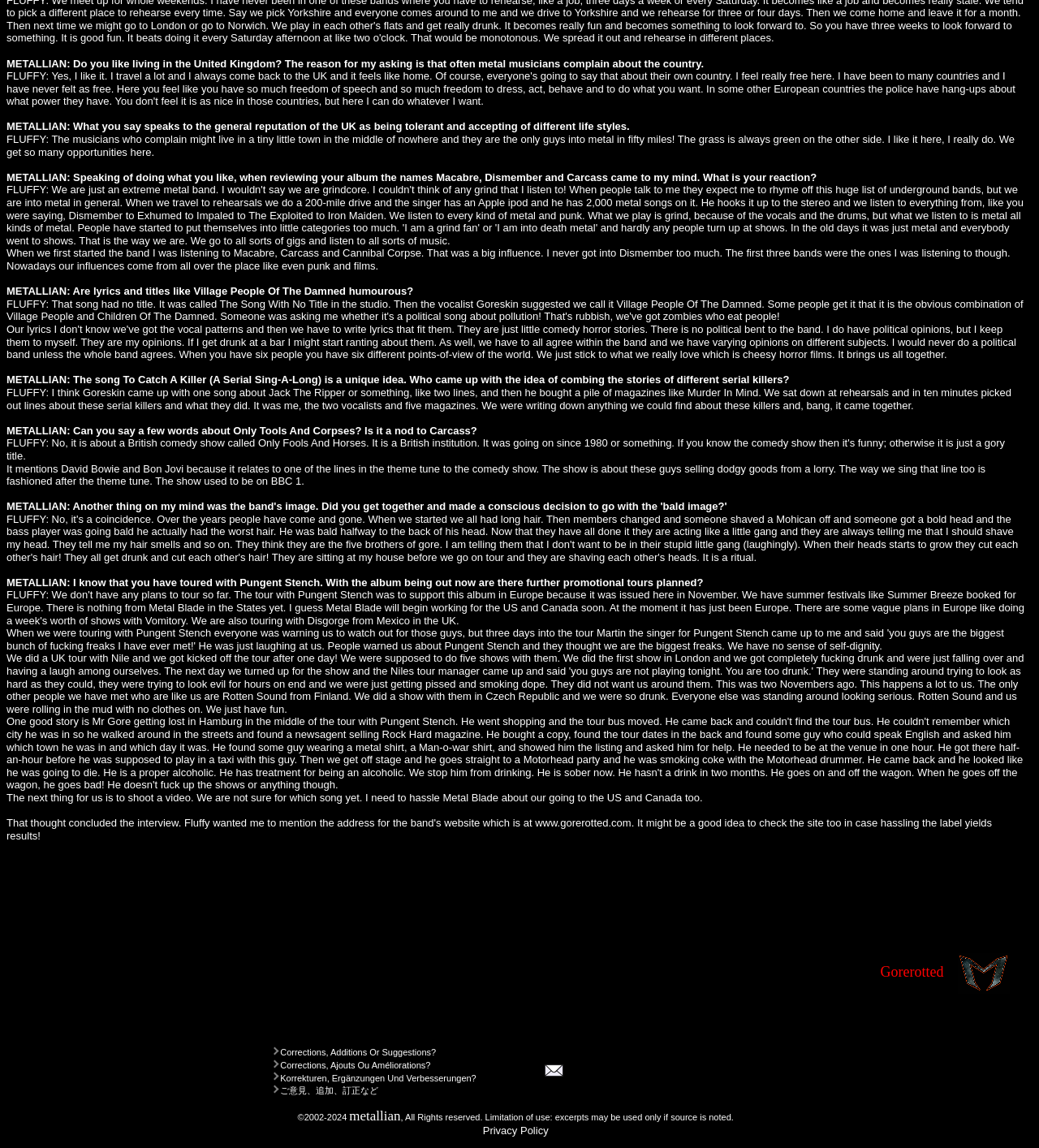What is the name of the band being interviewed?
Please provide a single word or phrase as your answer based on the image.

Gorerotted